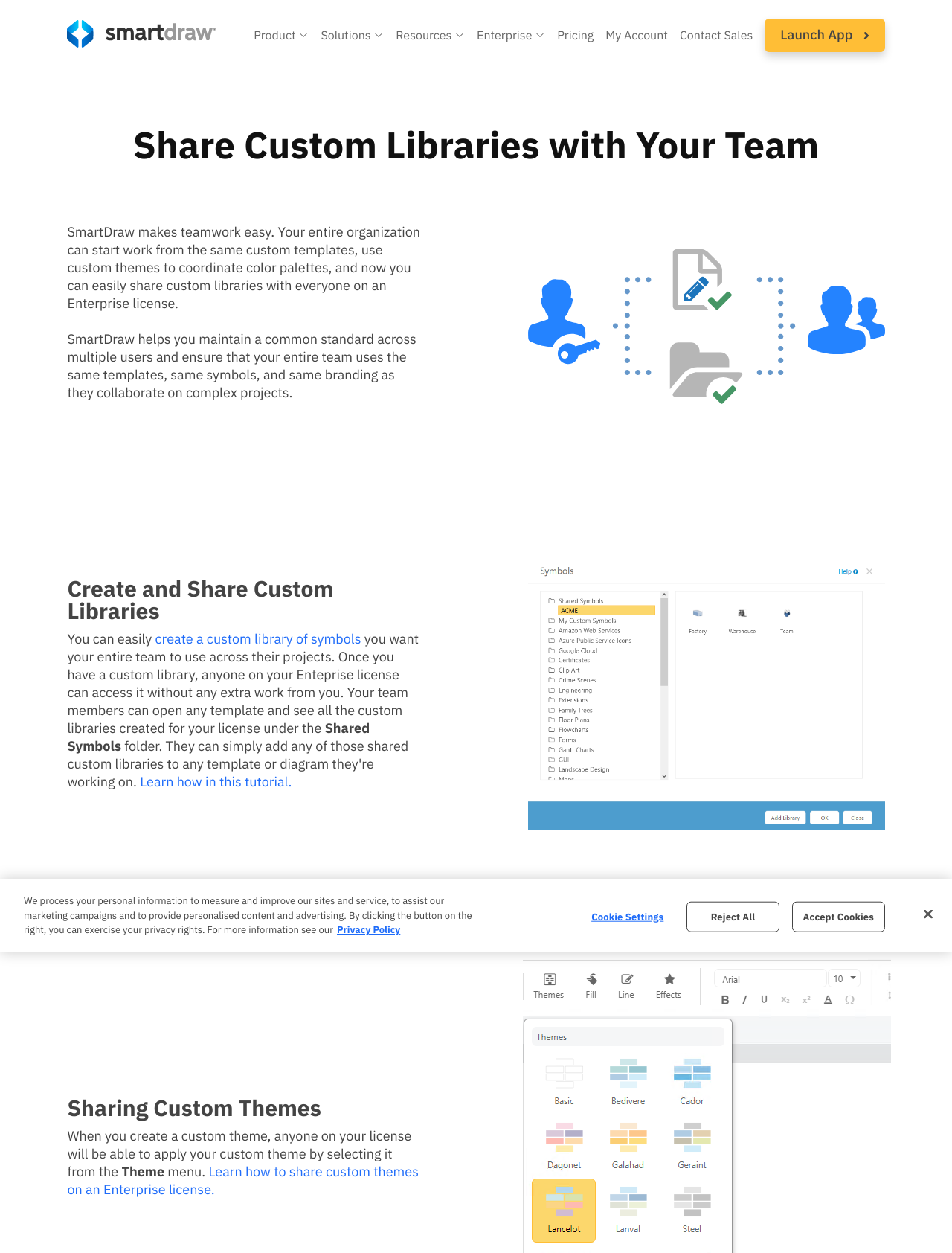Pinpoint the bounding box coordinates of the clickable element needed to complete the instruction: "Click the 'Create a custom library of symbols' link". The coordinates should be provided as four float numbers between 0 and 1: [left, top, right, bottom].

[0.163, 0.503, 0.379, 0.517]